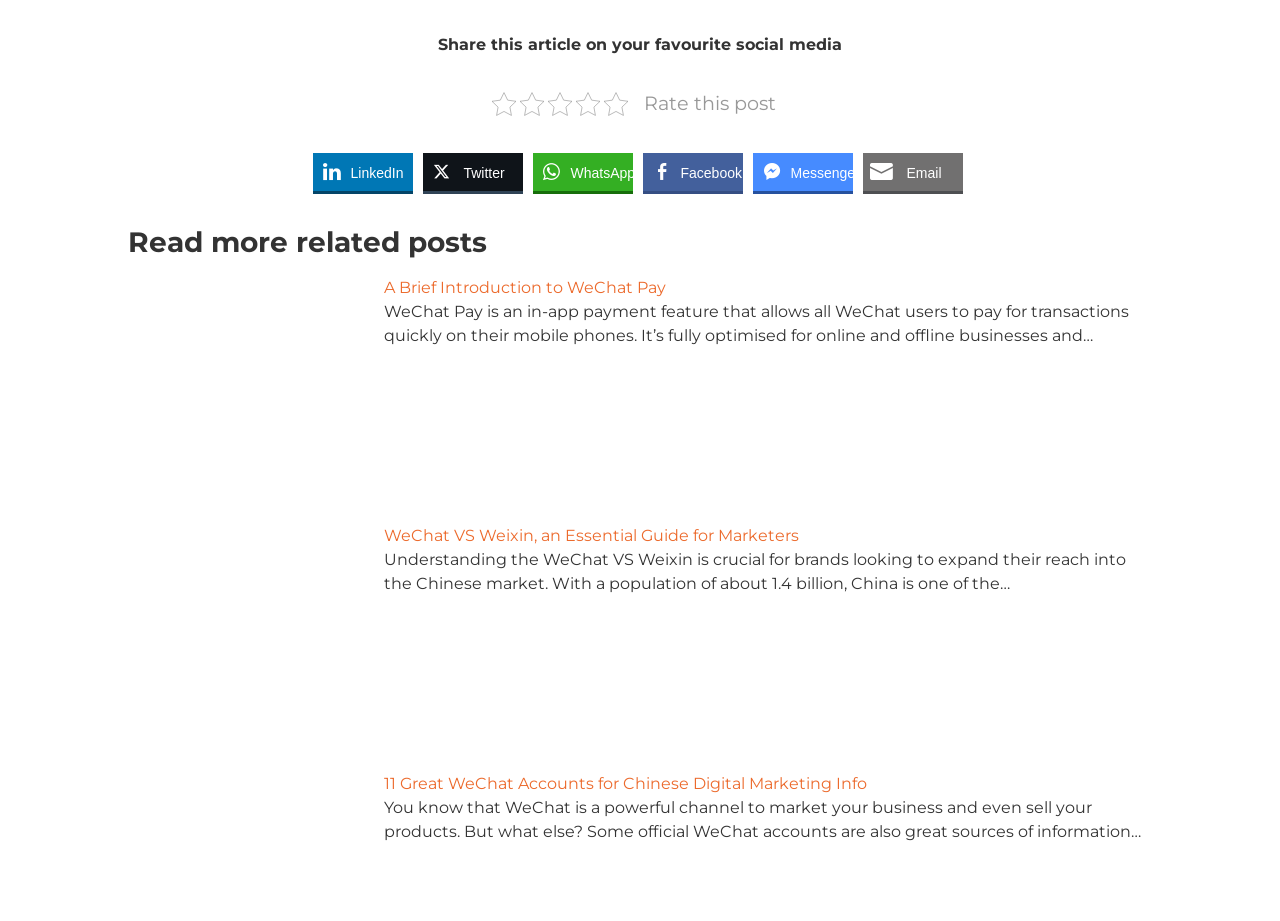Locate the bounding box coordinates of the region to be clicked to comply with the following instruction: "Rate this post". The coordinates must be four float numbers between 0 and 1, in the form [left, top, right, bottom].

[0.503, 0.099, 0.606, 0.125]